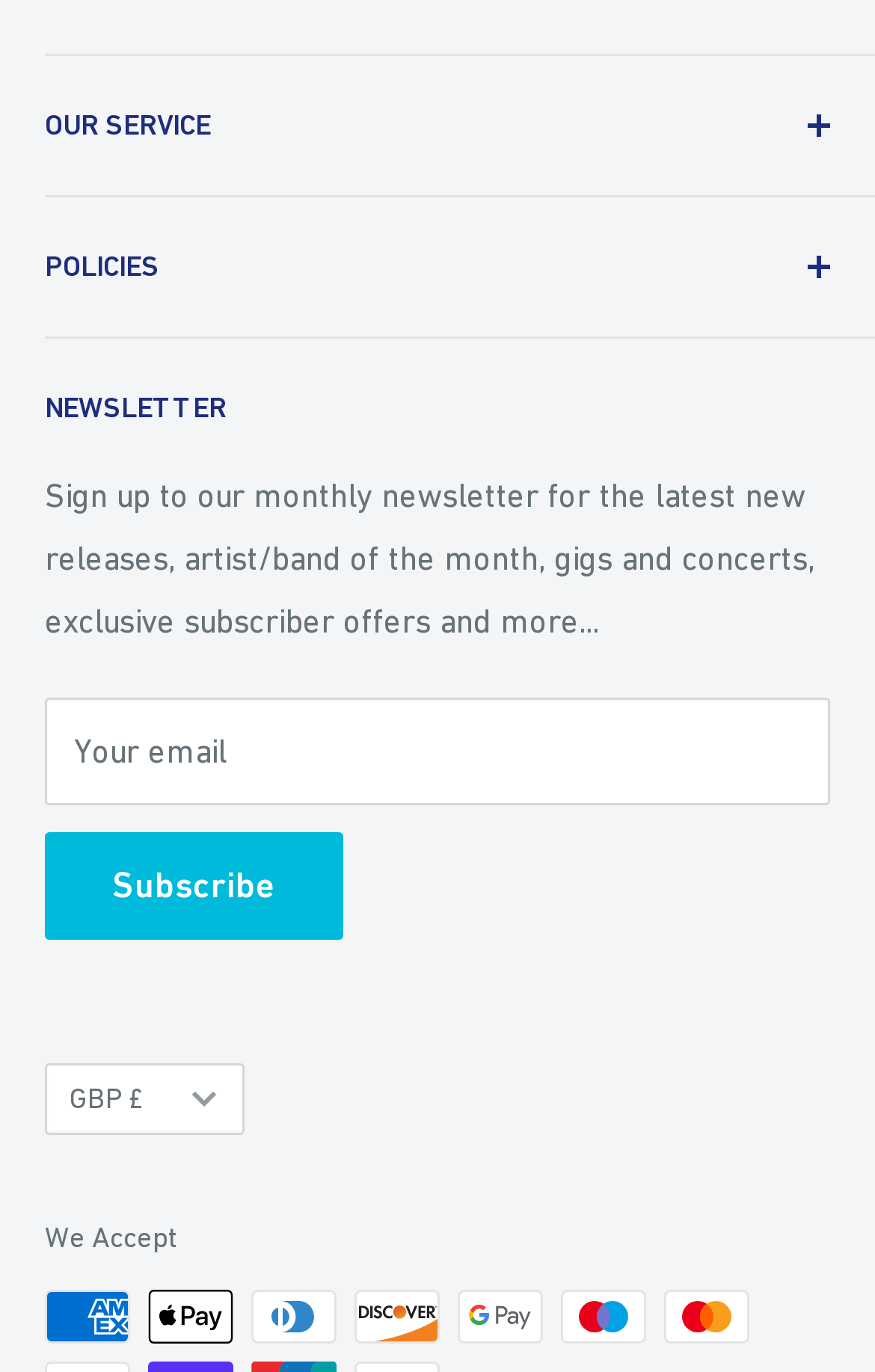Consider the image and give a detailed and elaborate answer to the question: 
What type of music does this website specialize in?

The website specializes in Scottish, folk and Celtic traditional music as mentioned in the static text at the top of the webpage, which describes the website as a family-run business specializing in these types of music.